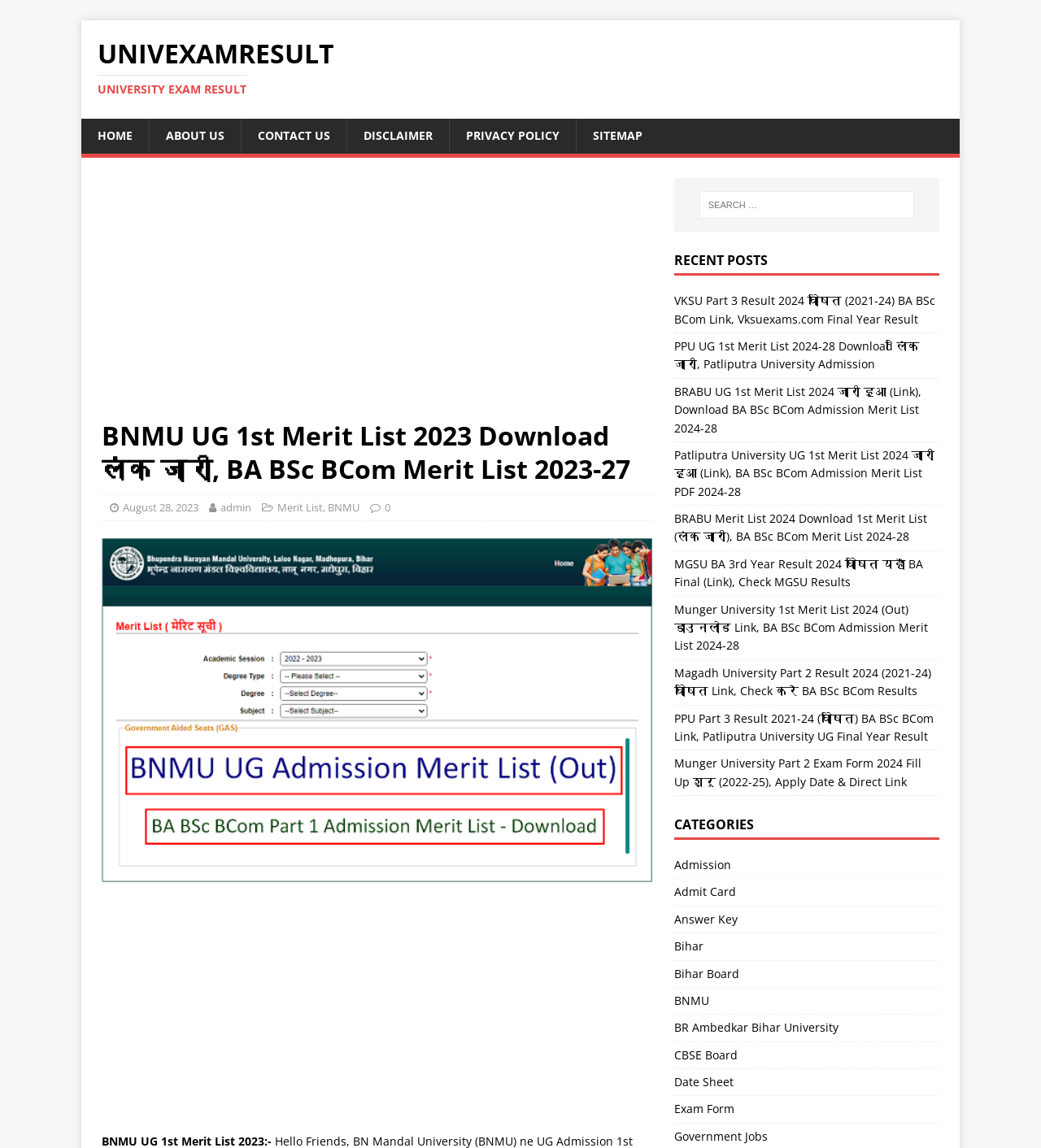Please find the bounding box coordinates of the element that needs to be clicked to perform the following instruction: "Click on the 'HOME' link". The bounding box coordinates should be four float numbers between 0 and 1, represented as [left, top, right, bottom].

[0.078, 0.104, 0.143, 0.134]